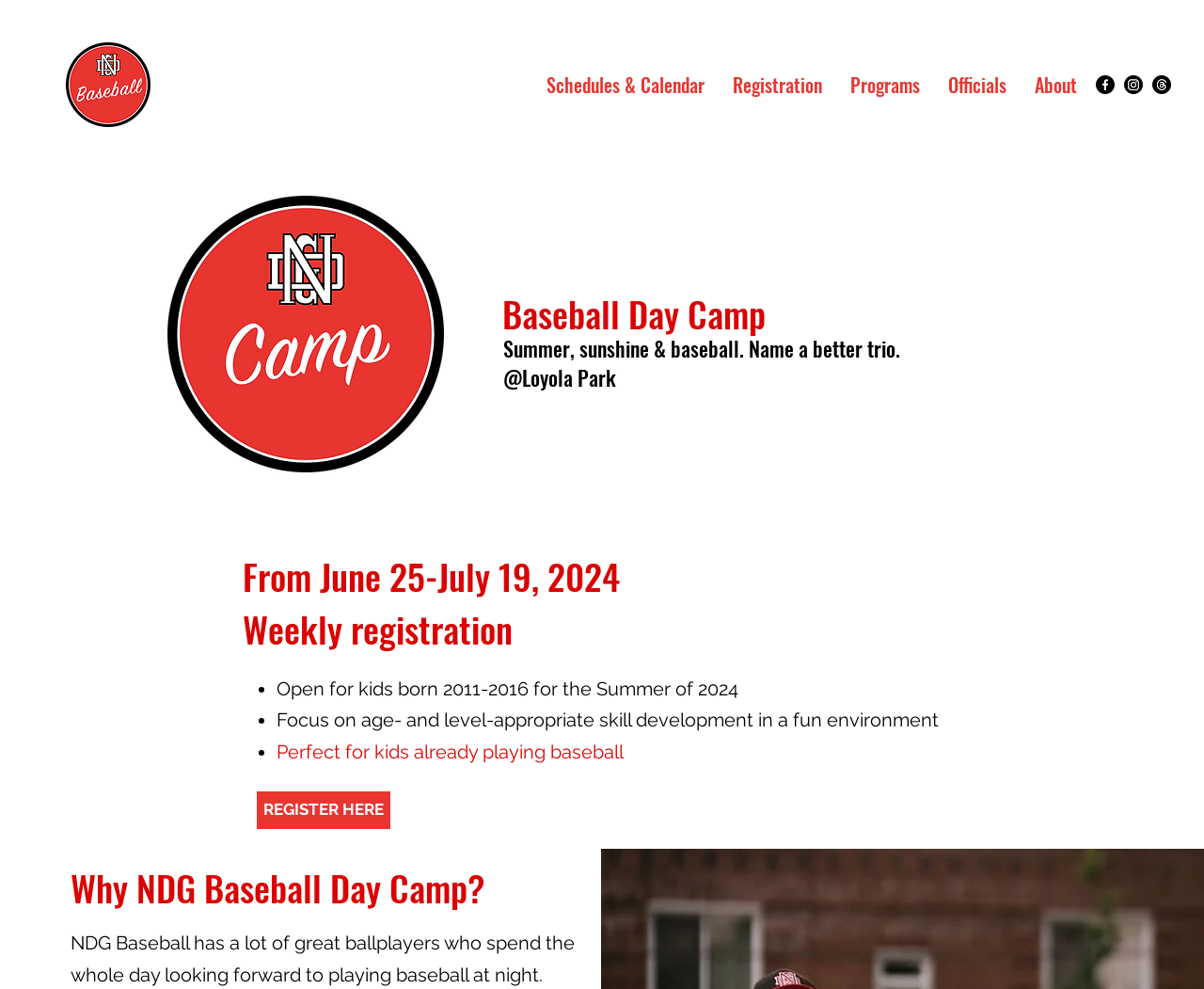Provide a thorough and detailed response to the question by examining the image: 
What is the age range for the camp?

I found the answer by reading the static text element that says 'Open for kids born 2011-2016 for the Summer of 2024', which indicates the age range for the camp.